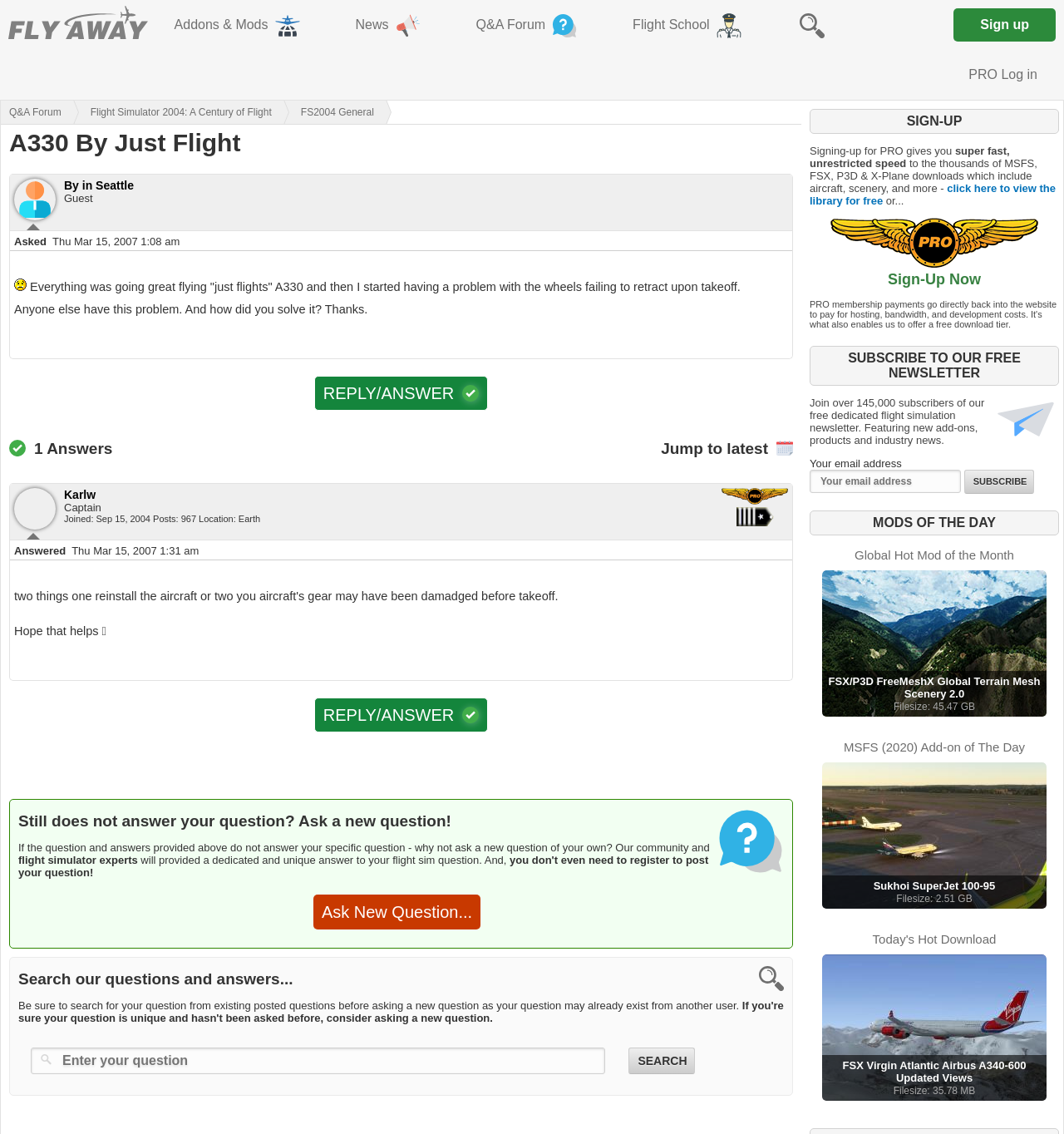Find the bounding box coordinates of the clickable element required to execute the following instruction: "Search for a question". Provide the coordinates as four float numbers between 0 and 1, i.e., [left, top, right, bottom].

[0.029, 0.924, 0.569, 0.947]